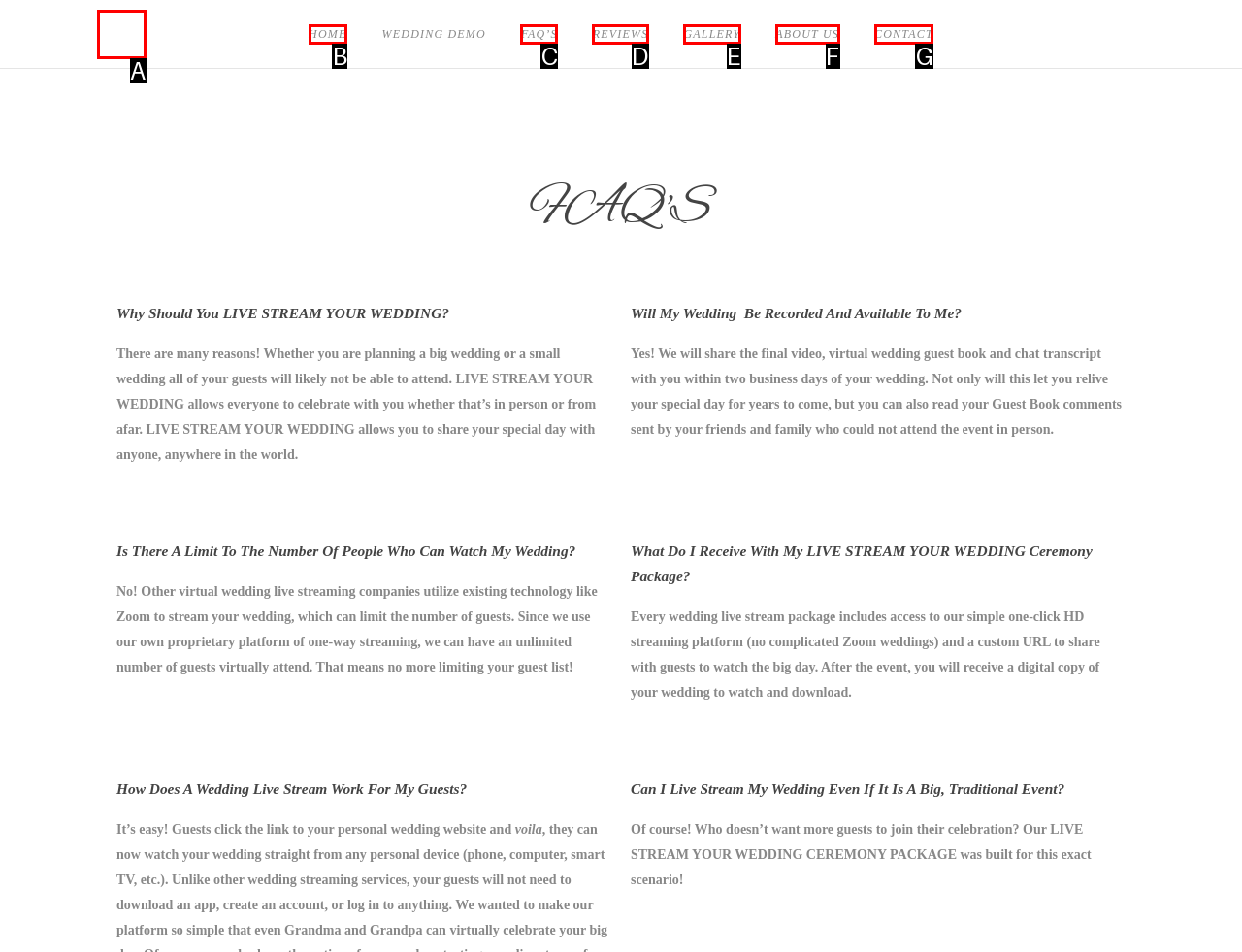Pick the option that corresponds to: Reviews
Provide the letter of the correct choice.

D